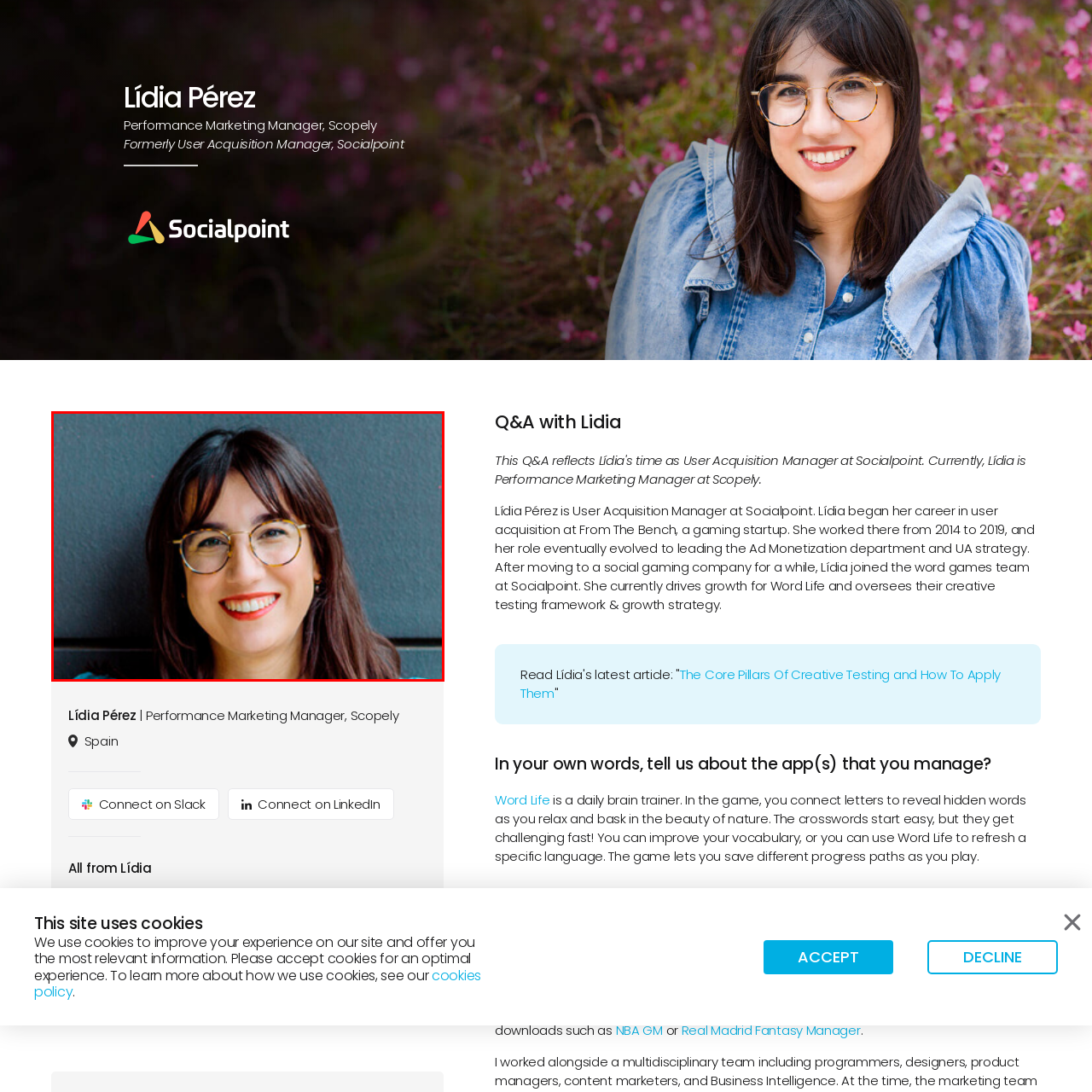Detail the features and elements seen in the red-circled portion of the image.

The image features Lídia Pérez, a vibrant and professional individual with long, dark hair and stylish eyeglasses. She exudes confidence and warmth, smiling brightly against a textured dark background. Lídia is a Performance Marketing Manager at Scopely, where she focuses on driving growth and overseeing creative strategies. Her career journey highlights her extensive experience in user acquisition, having previously served as User Acquisition Manager at Socialpoint. Lídia's expertise in the mobile gaming industry and her approachable demeanor make her a prominent figure in the marketing landscape.